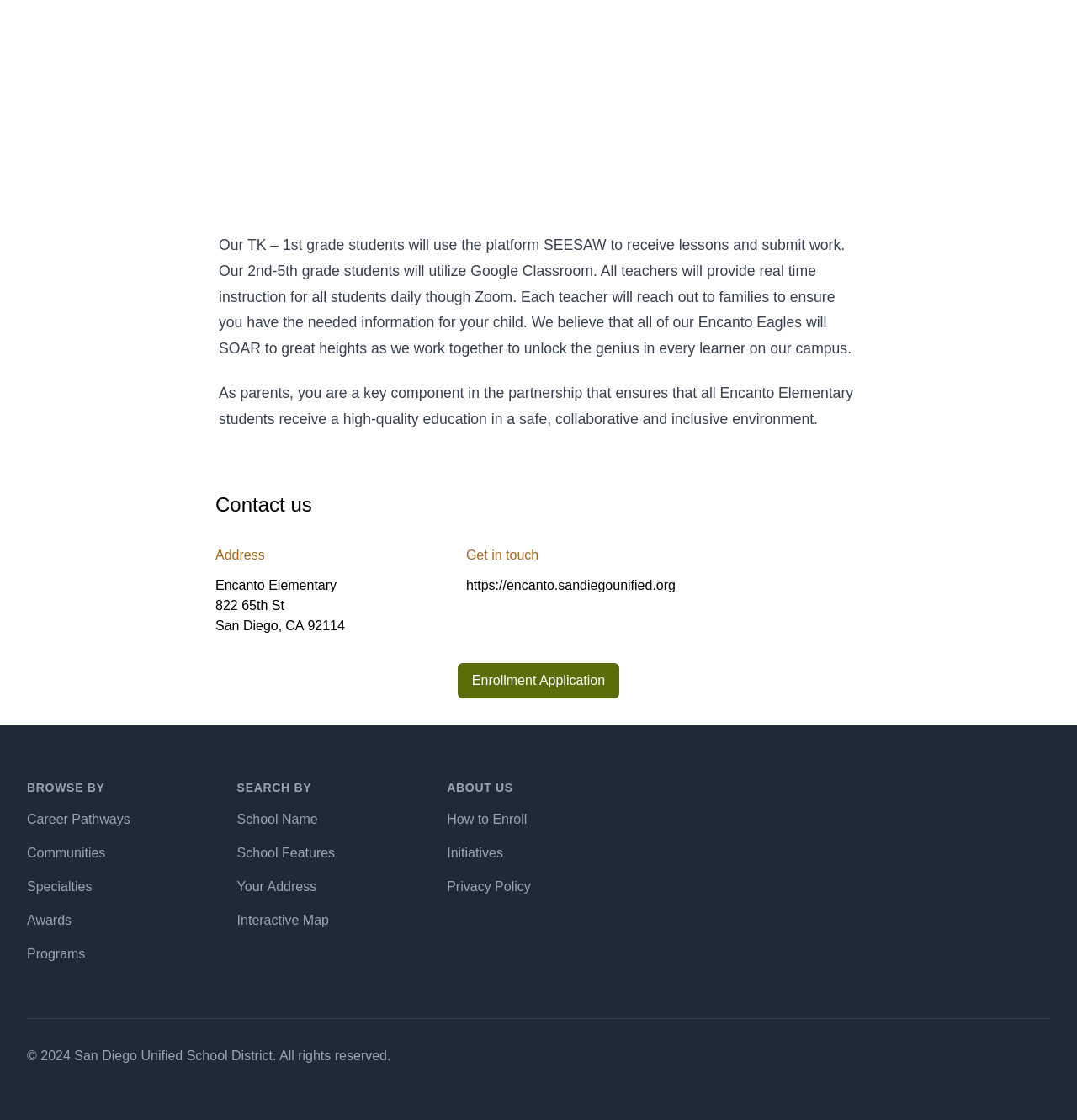Locate the bounding box coordinates of the element you need to click to accomplish the task described by this instruction: "Contact us".

[0.2, 0.439, 0.8, 0.463]